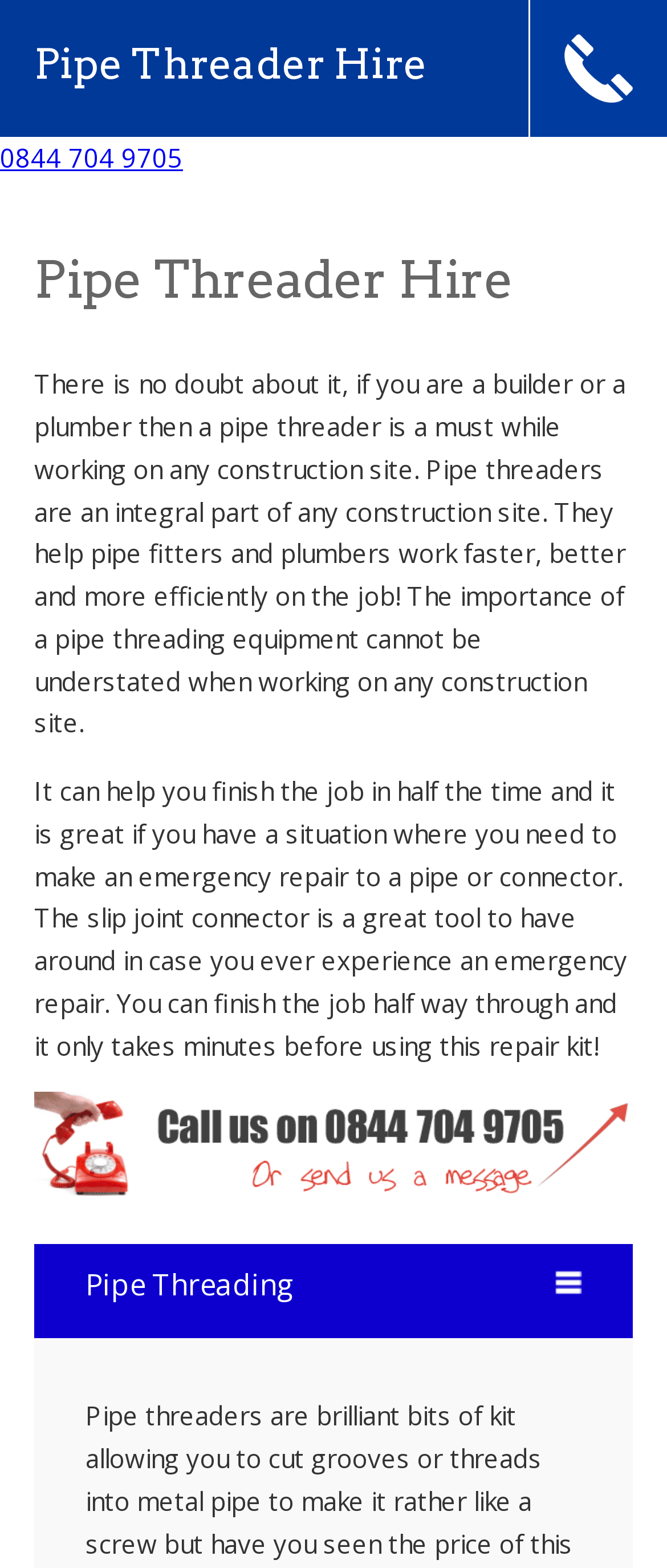Can you find and provide the title of the webpage?

Pipe Threader Hire